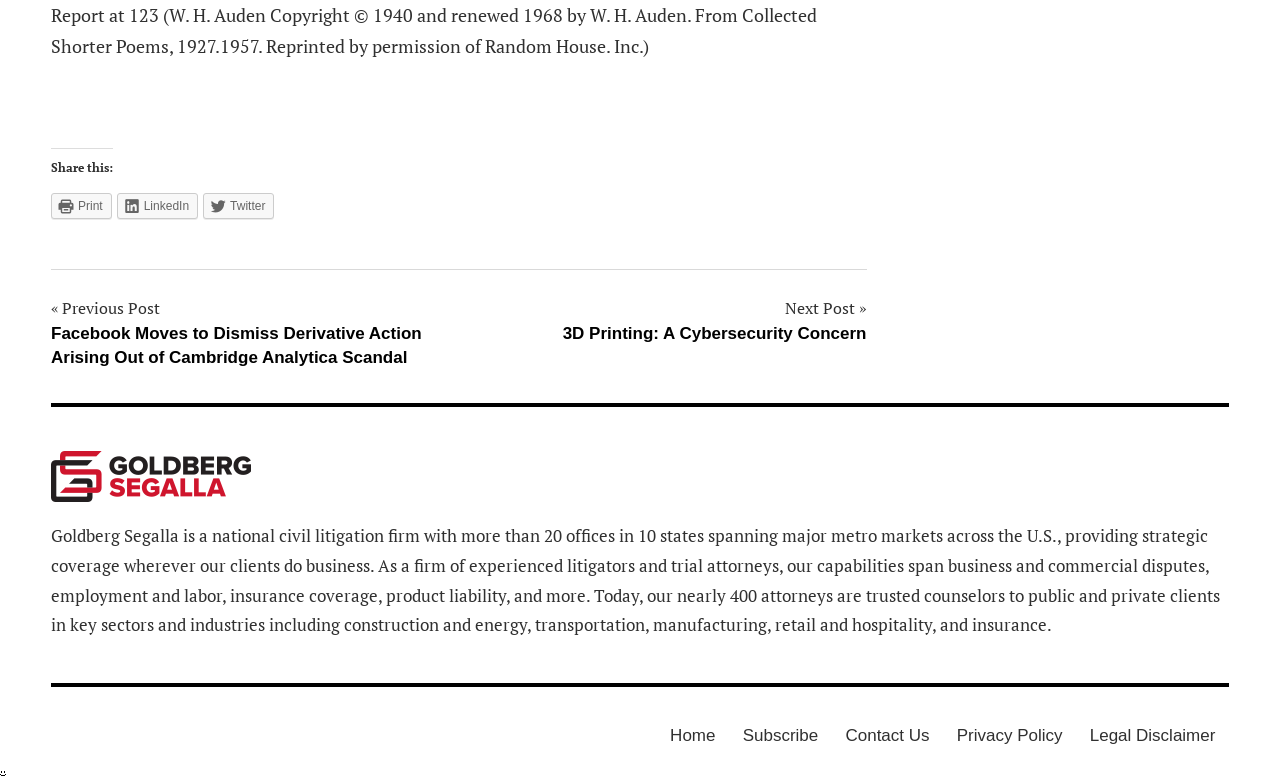Pinpoint the bounding box coordinates of the clickable area necessary to execute the following instruction: "Share this on LinkedIn". The coordinates should be given as four float numbers between 0 and 1, namely [left, top, right, bottom].

[0.091, 0.246, 0.155, 0.279]